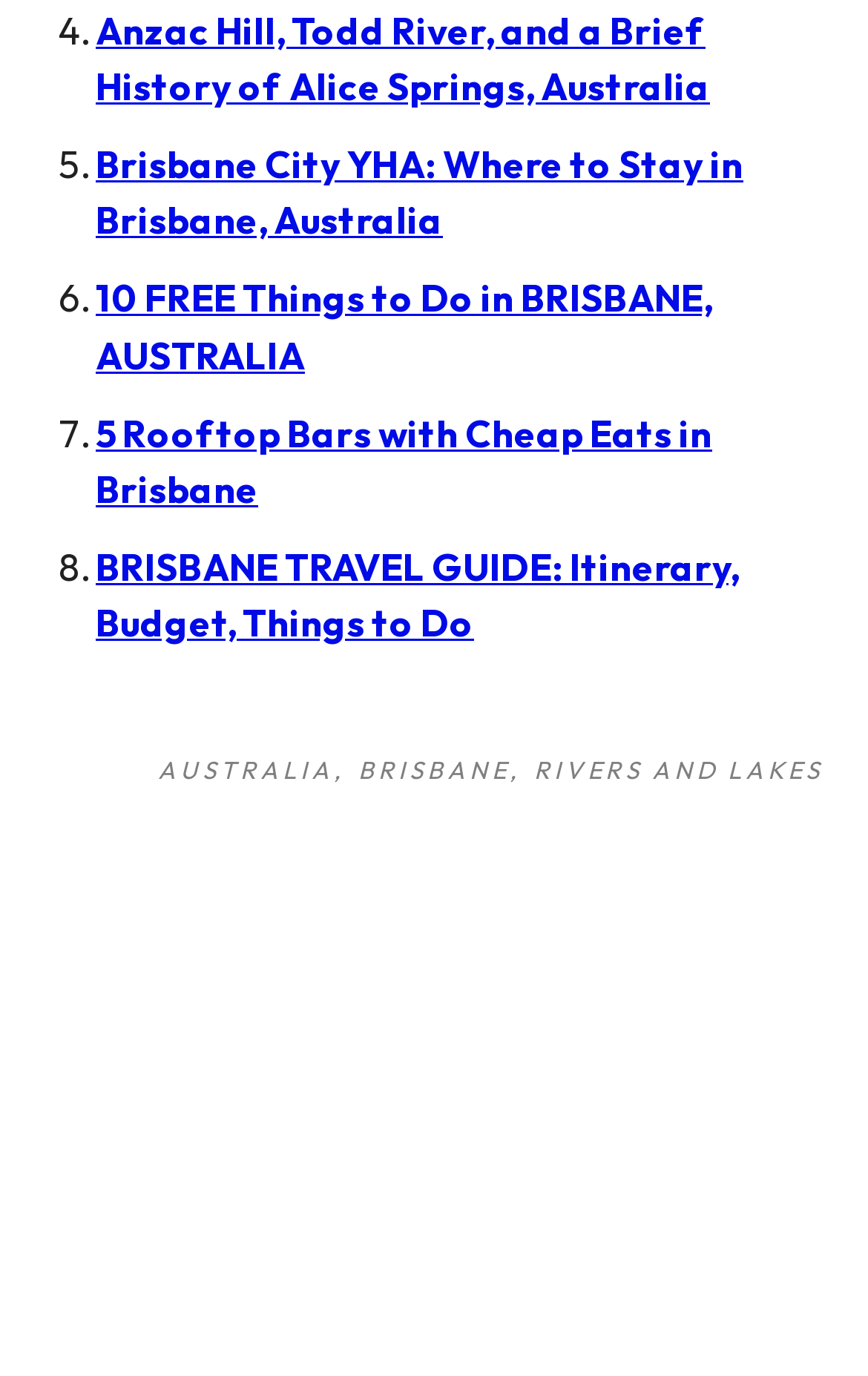Find the bounding box coordinates for the element that must be clicked to complete the instruction: "Explore the Brisbane City YHA: Where to Stay in Brisbane, Australia". The coordinates should be four float numbers between 0 and 1, indicated as [left, top, right, bottom].

[0.856, 0.648, 0.949, 0.707]